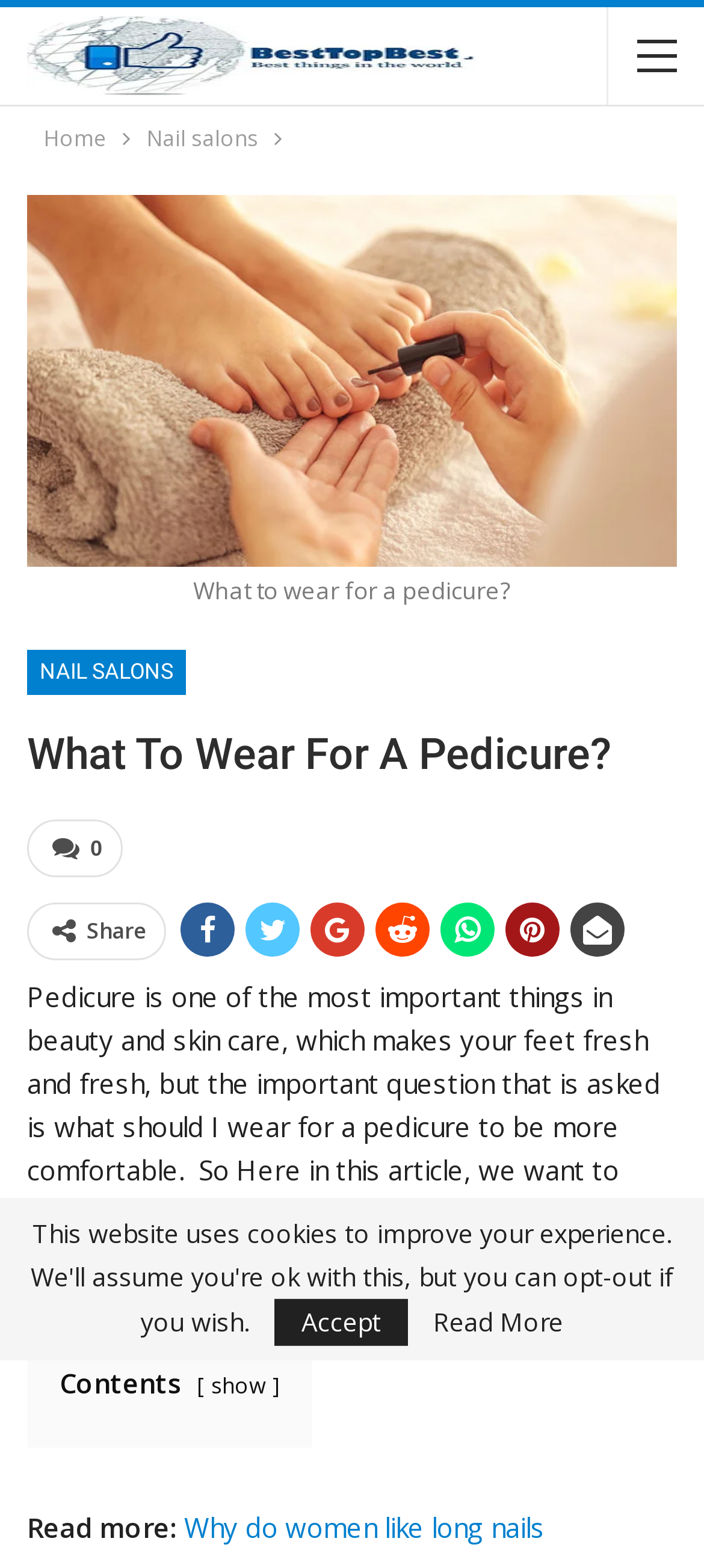What is the title of the figure?
Can you give a detailed and elaborate answer to the question?

The title of the figure can be determined by reading the OCR text associated with the image, which is 'What to wear for a pedicure?'.